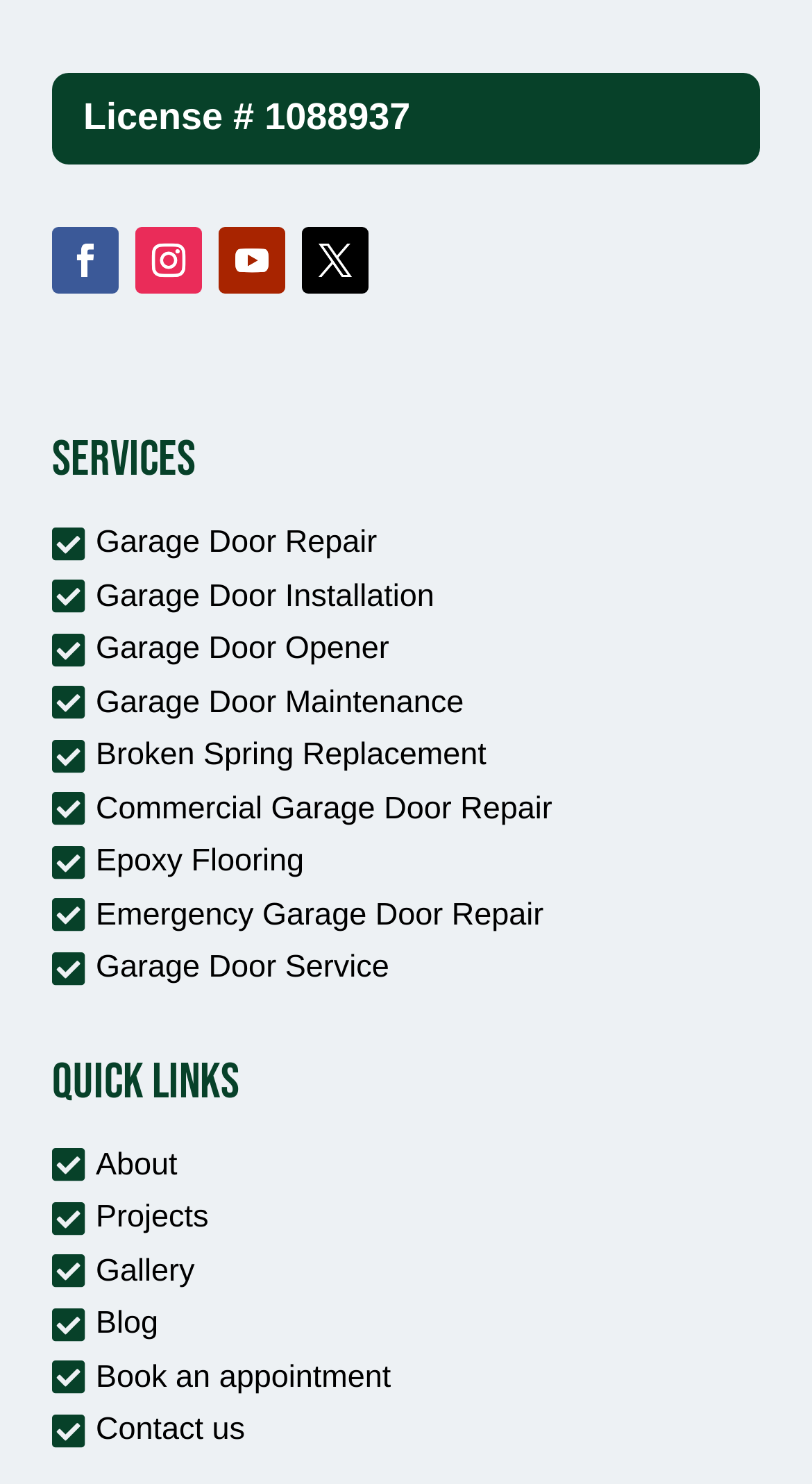Locate the bounding box coordinates of the area that needs to be clicked to fulfill the following instruction: "Check Commercial Garage Door Repair". The coordinates should be in the format of four float numbers between 0 and 1, namely [left, top, right, bottom].

[0.064, 0.527, 0.68, 0.563]